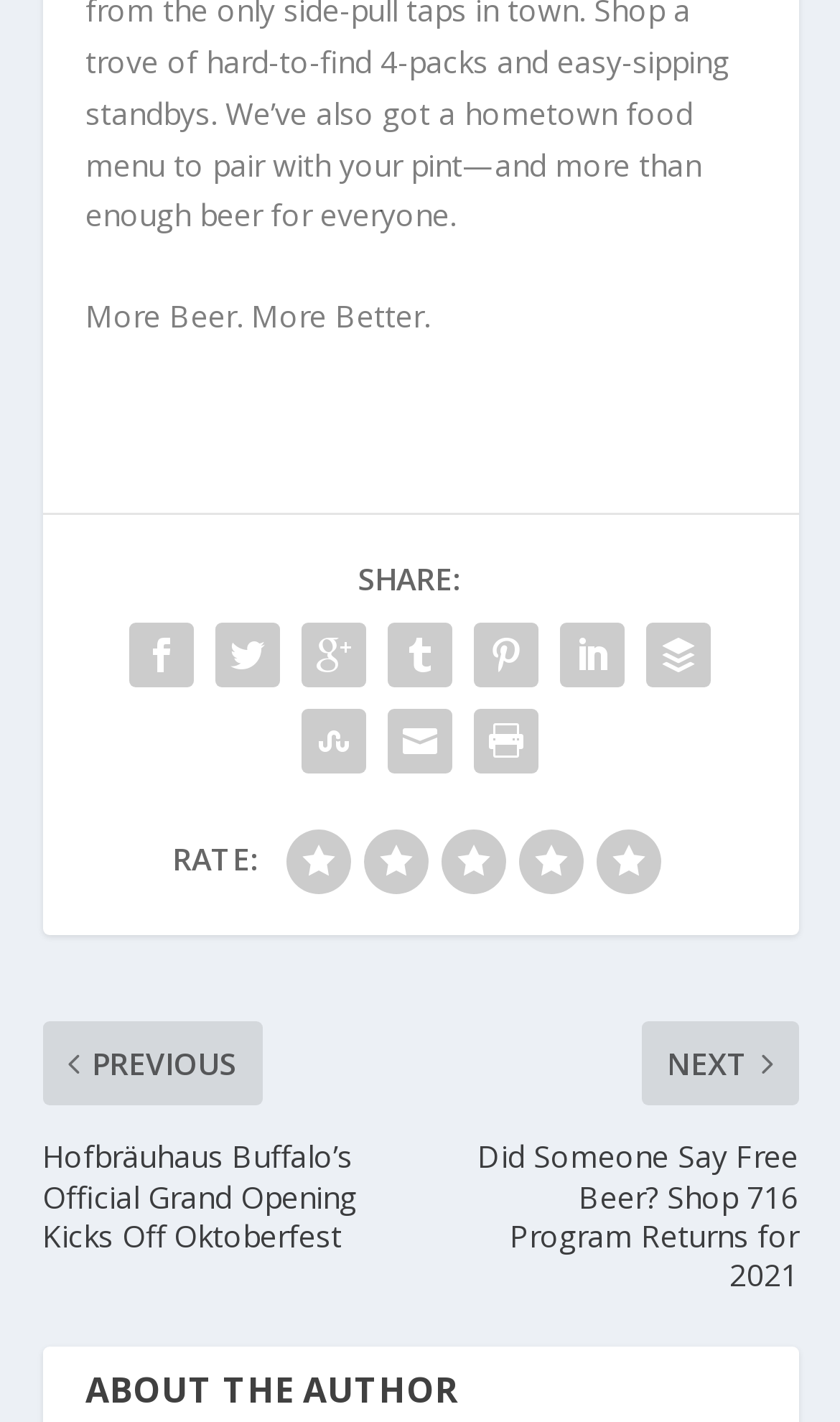How many social media sharing options are available?
Refer to the image and offer an in-depth and detailed answer to the question.

There are six social media sharing options available, represented by icons, which are placed horizontally next to the 'SHARE:' label.